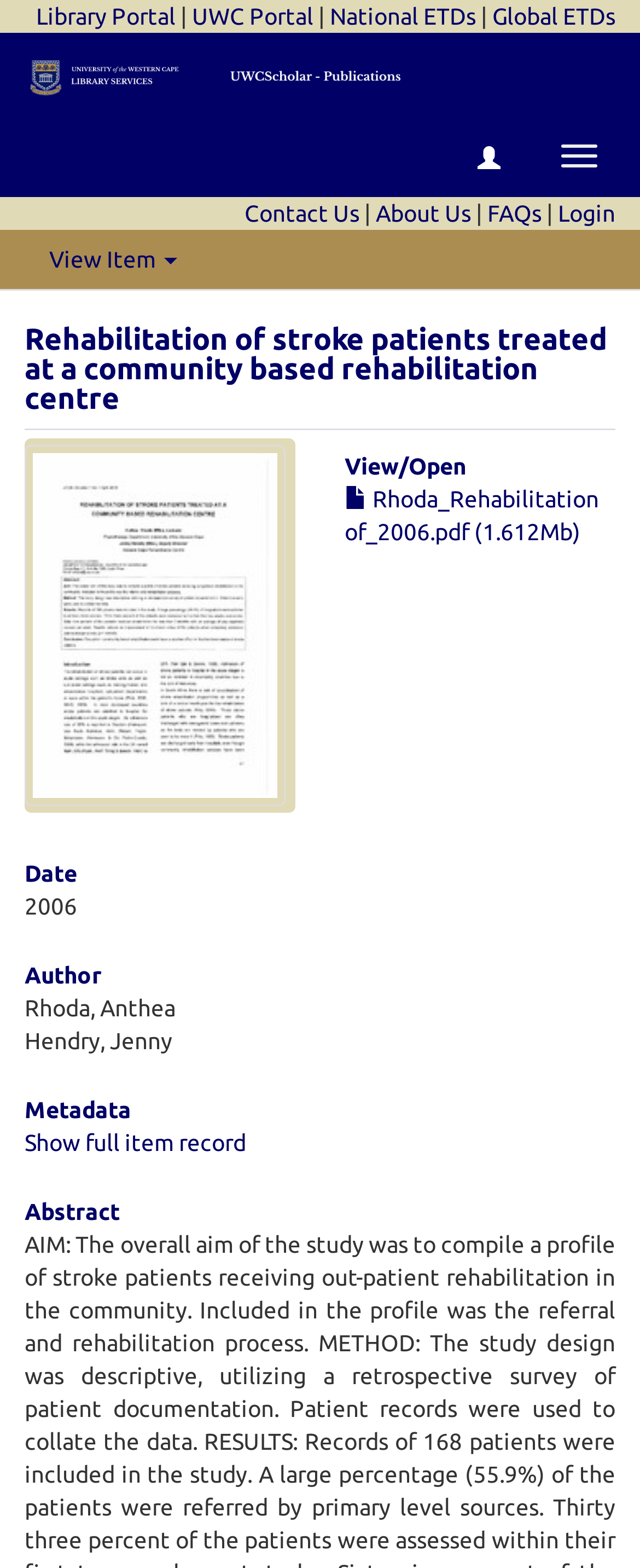Present a detailed account of what is displayed on the webpage.

The webpage appears to be a repository or library page, specifically showcasing a research paper titled "Rehabilitation of stroke patients treated at a community based rehabilitation centre". 

At the top, there are five links: "Library Portal", "UWC Portal", "National ETDs", "Global ETDs", and an empty link, which are positioned horizontally across the page. Below these links, there is a navigation menu with a toggle button on the right side. 

On the left side, there is a vertical menu with links to "Contact Us", "About Us", "FAQs", and "Login". 

The main content of the page is divided into two sections. On the left, there is a thumbnail image, and on the right, there is a heading with the title of the research paper. Below the title, there are links to view or open the paper, with a file size of 1.612Mb. 

Further down, there are headings for "Date", "Author", and "Metadata", with corresponding information below each heading. The authors listed are Rhoda, Anthea, and Hendry, Jenny. There is also a link to show the full item record. 

Finally, there is a heading for "Abstract", but the content is not provided.